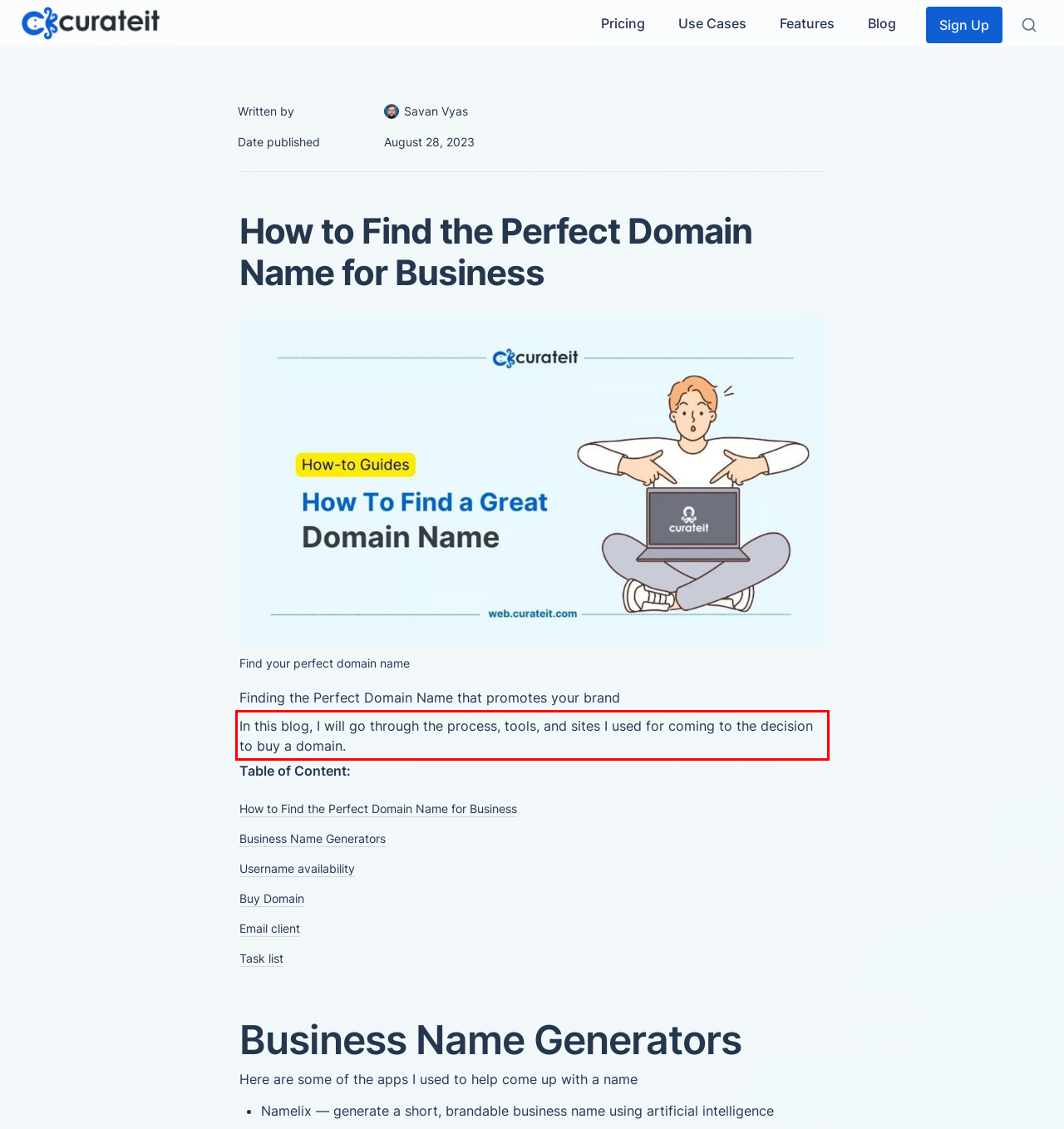Please recognize and transcribe the text located inside the red bounding box in the webpage image.

In this blog, I will go through the process, tools, and sites I used for coming to the decision to buy a domain.